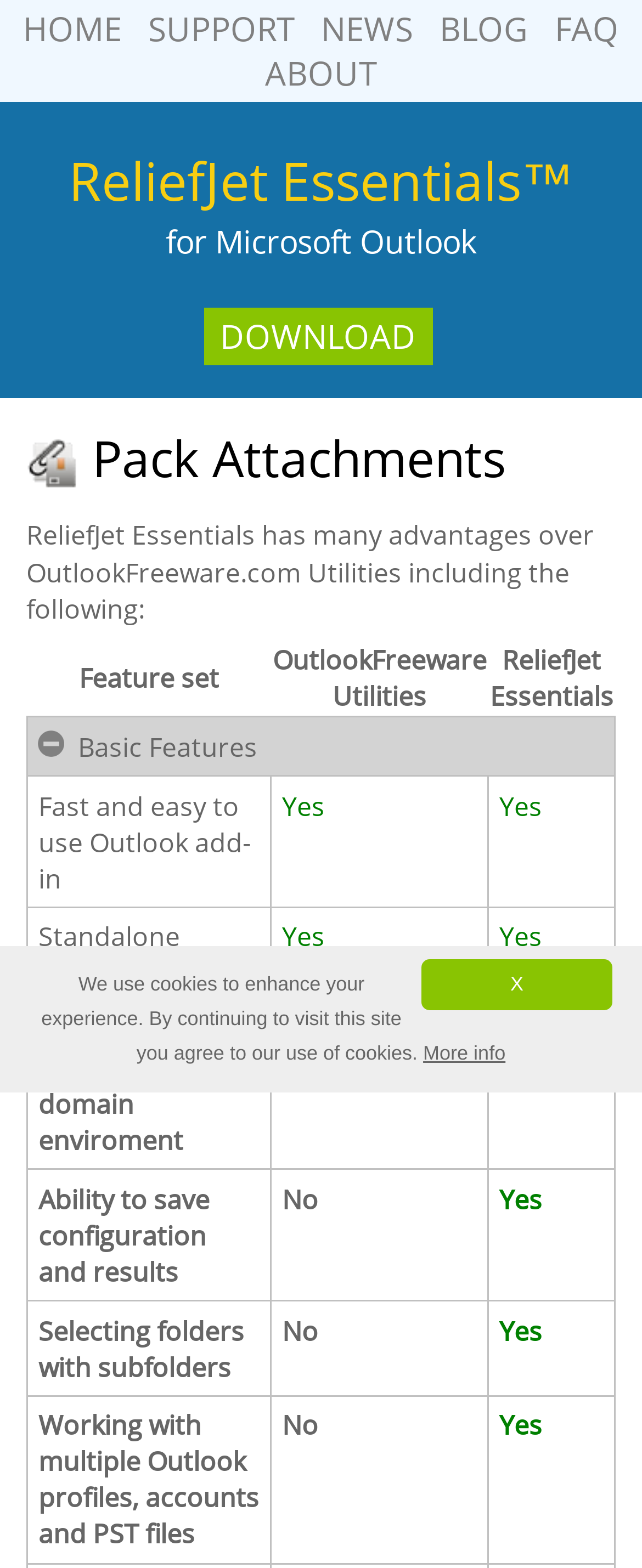What is the name of the Outlook add-in?
Answer with a single word or phrase, using the screenshot for reference.

ReliefJet Essentials